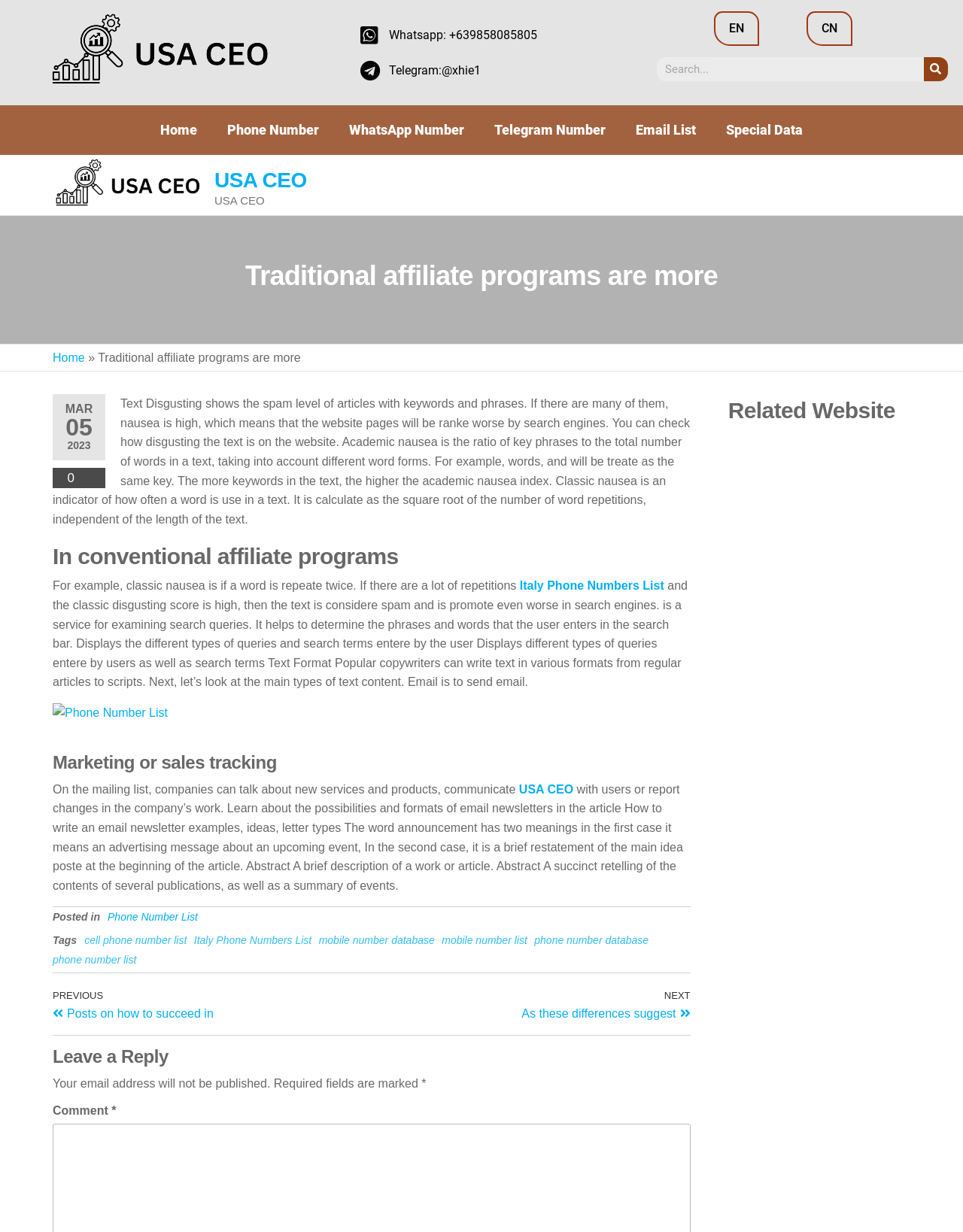Can you provide the bounding box coordinates for the element that should be clicked to implement the instruction: "Search for something"?

[0.682, 0.046, 0.984, 0.066]